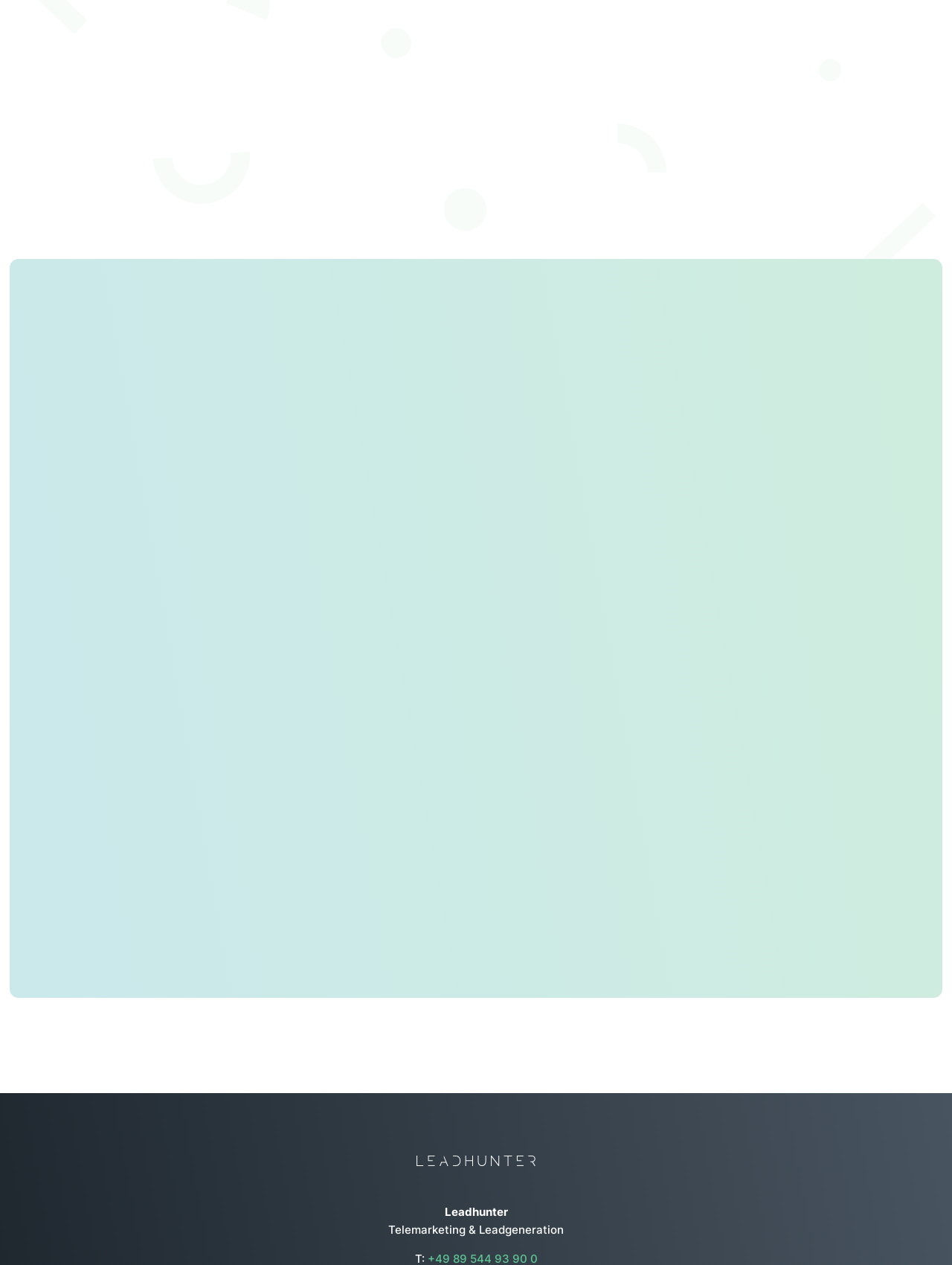Specify the bounding box coordinates of the element's region that should be clicked to achieve the following instruction: "Select English language". The bounding box coordinates consist of four float numbers between 0 and 1, in the format [left, top, right, bottom].

[0.53, 0.314, 0.748, 0.352]